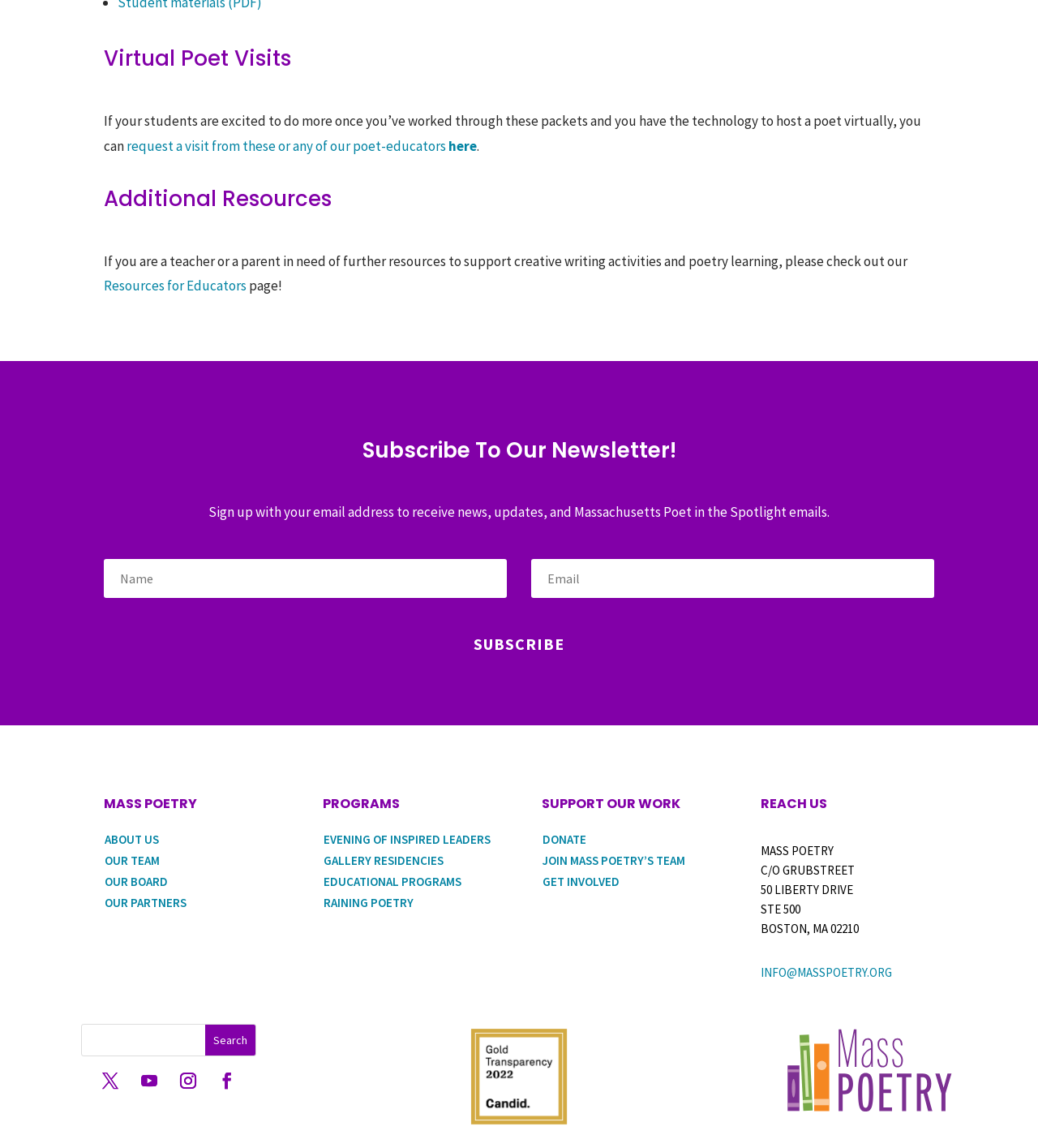Find the bounding box coordinates of the clickable area that will achieve the following instruction: "check out our Resources for Educators page".

[0.1, 0.241, 0.238, 0.257]